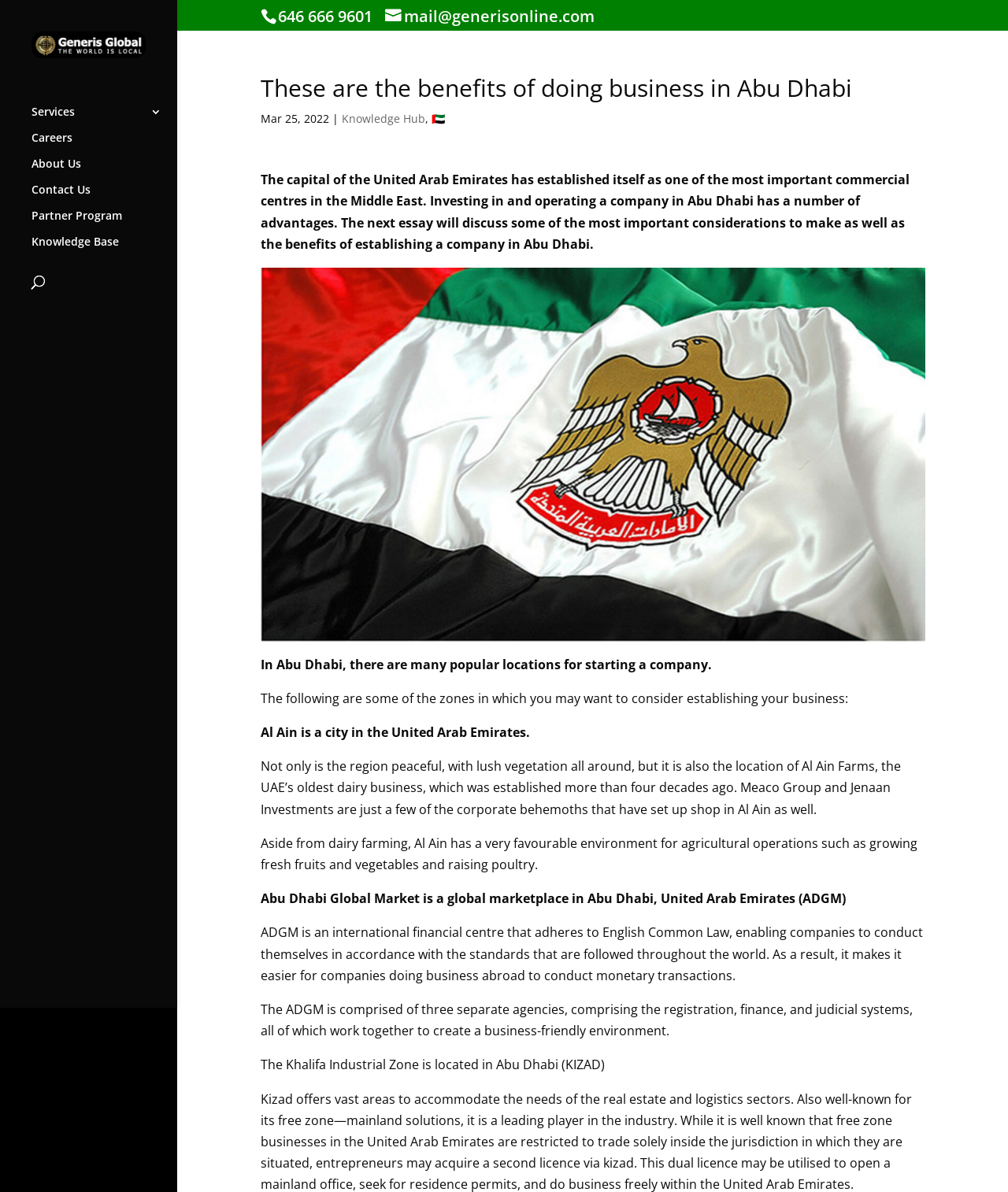Locate the bounding box coordinates of the element I should click to achieve the following instruction: "visit Generis Global Legal Services".

[0.031, 0.039, 0.145, 0.053]